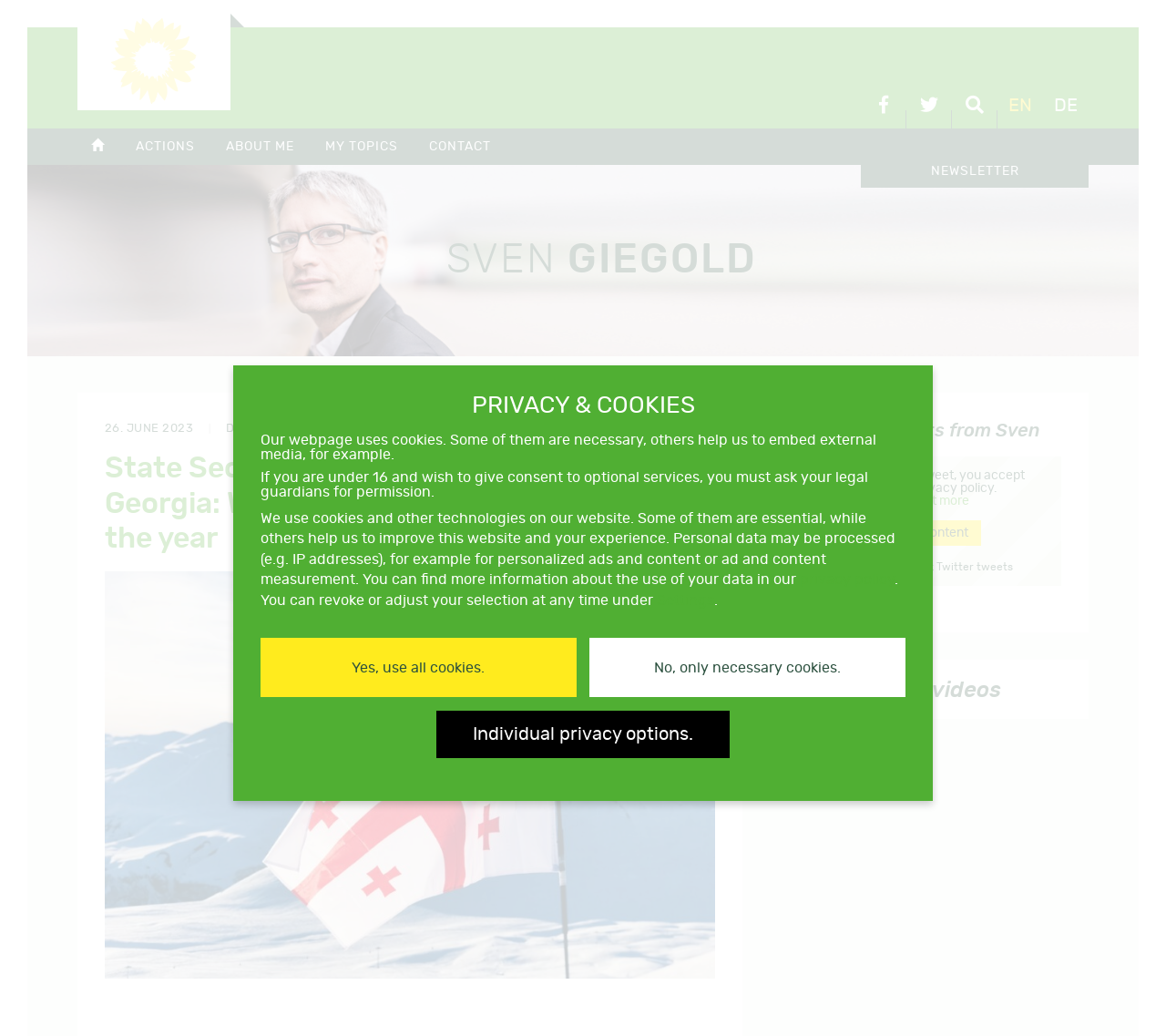Can you specify the bounding box coordinates for the region that should be clicked to fulfill this instruction: "Click the link to contact Sven Giegold".

[0.356, 0.124, 0.433, 0.159]